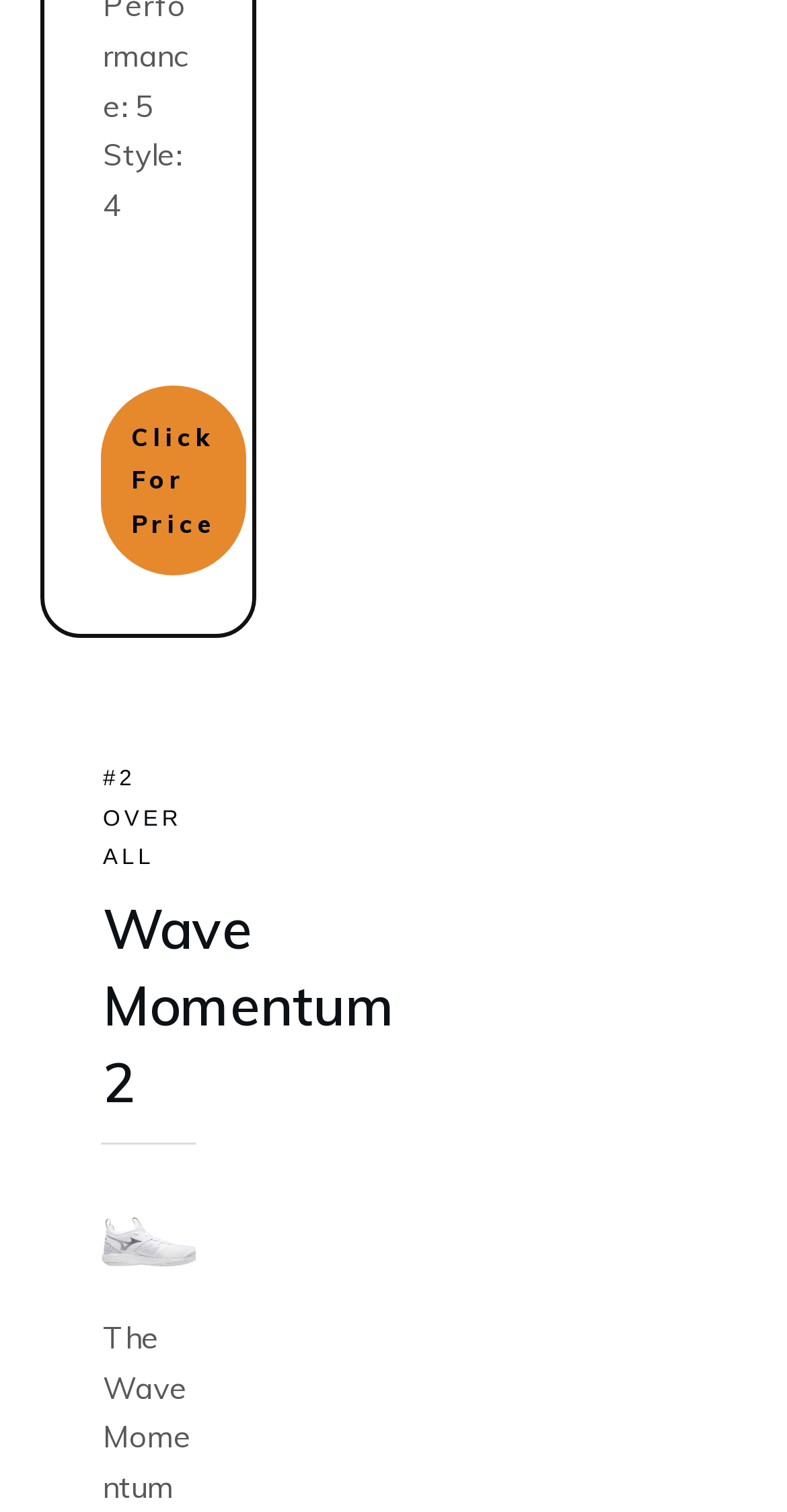Find the UI element described as: "Click For Price" and predict its bounding box coordinates. Ensure the coordinates are four float numbers between 0 and 1, [left, top, right, bottom].

[0.128, 0.254, 0.313, 0.381]